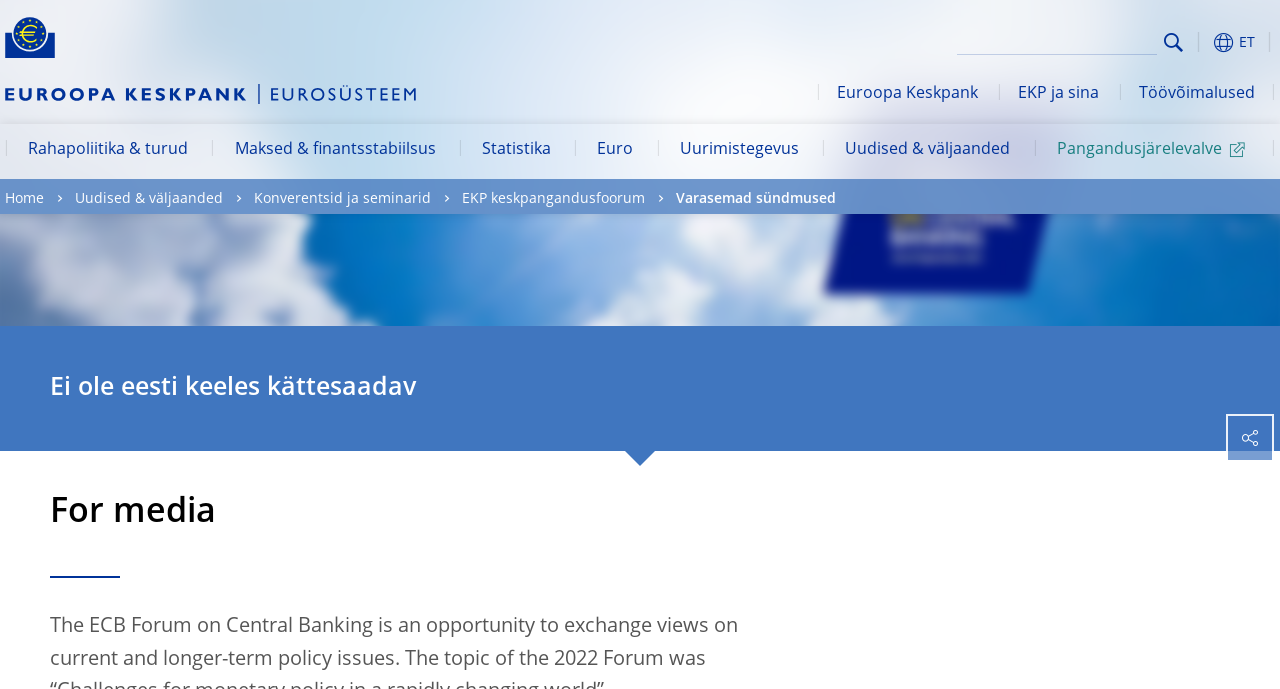Please determine the bounding box coordinates of the clickable area required to carry out the following instruction: "Click on the logo". The coordinates must be four float numbers between 0 and 1, represented as [left, top, right, bottom].

[0.004, 0.022, 0.043, 0.085]